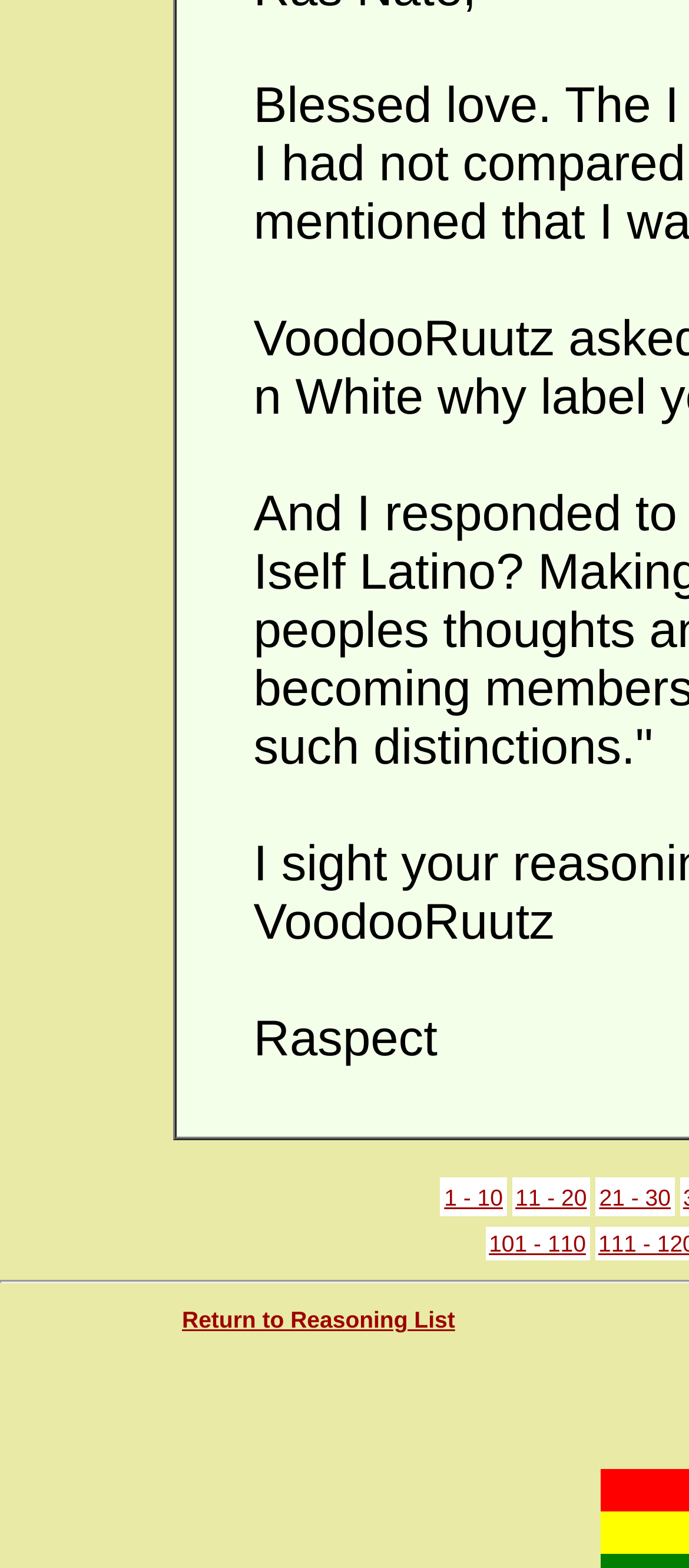Please provide a comprehensive response to the question below by analyzing the image: 
What is the purpose of the 'Raspect' text?

The 'Raspect' text is a static text element on the page, but its purpose is unclear. It may be a title, a label, or a decorative element, but without more context, it is difficult to determine its exact function.